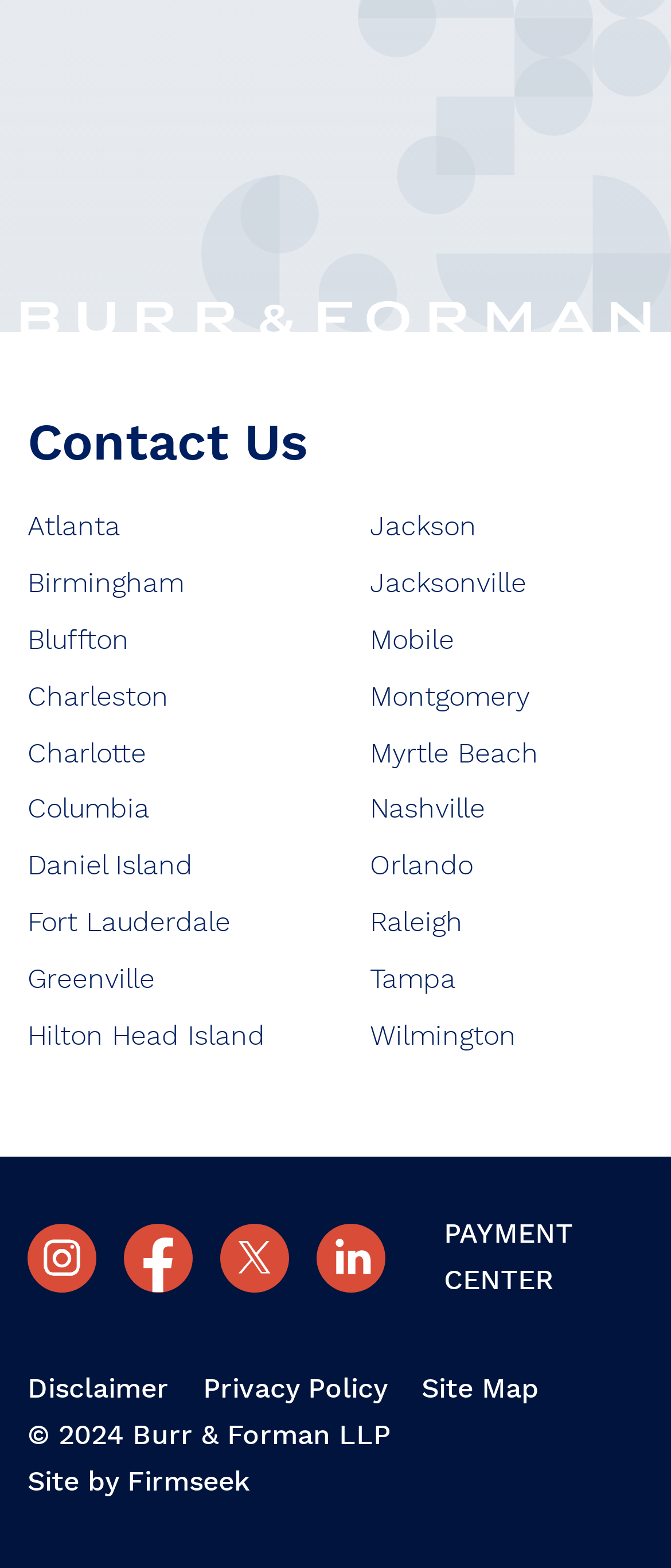Identify the bounding box coordinates of the region that needs to be clicked to carry out this instruction: "Open Instagram". Provide these coordinates as four float numbers ranging from 0 to 1, i.e., [left, top, right, bottom].

[0.041, 0.78, 0.144, 0.824]